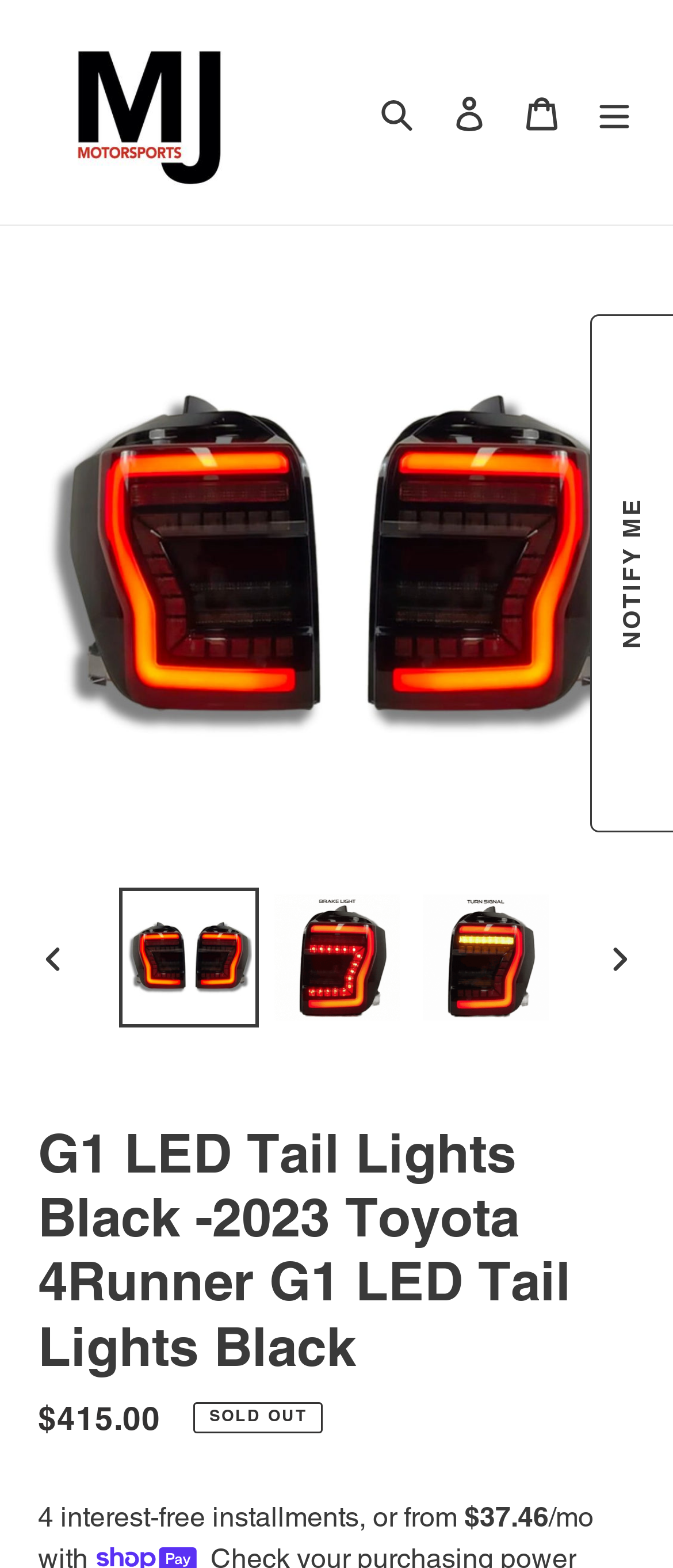Reply to the question with a single word or phrase:
What is the function of the 'NEXT SLIDE' button?

To show the next image